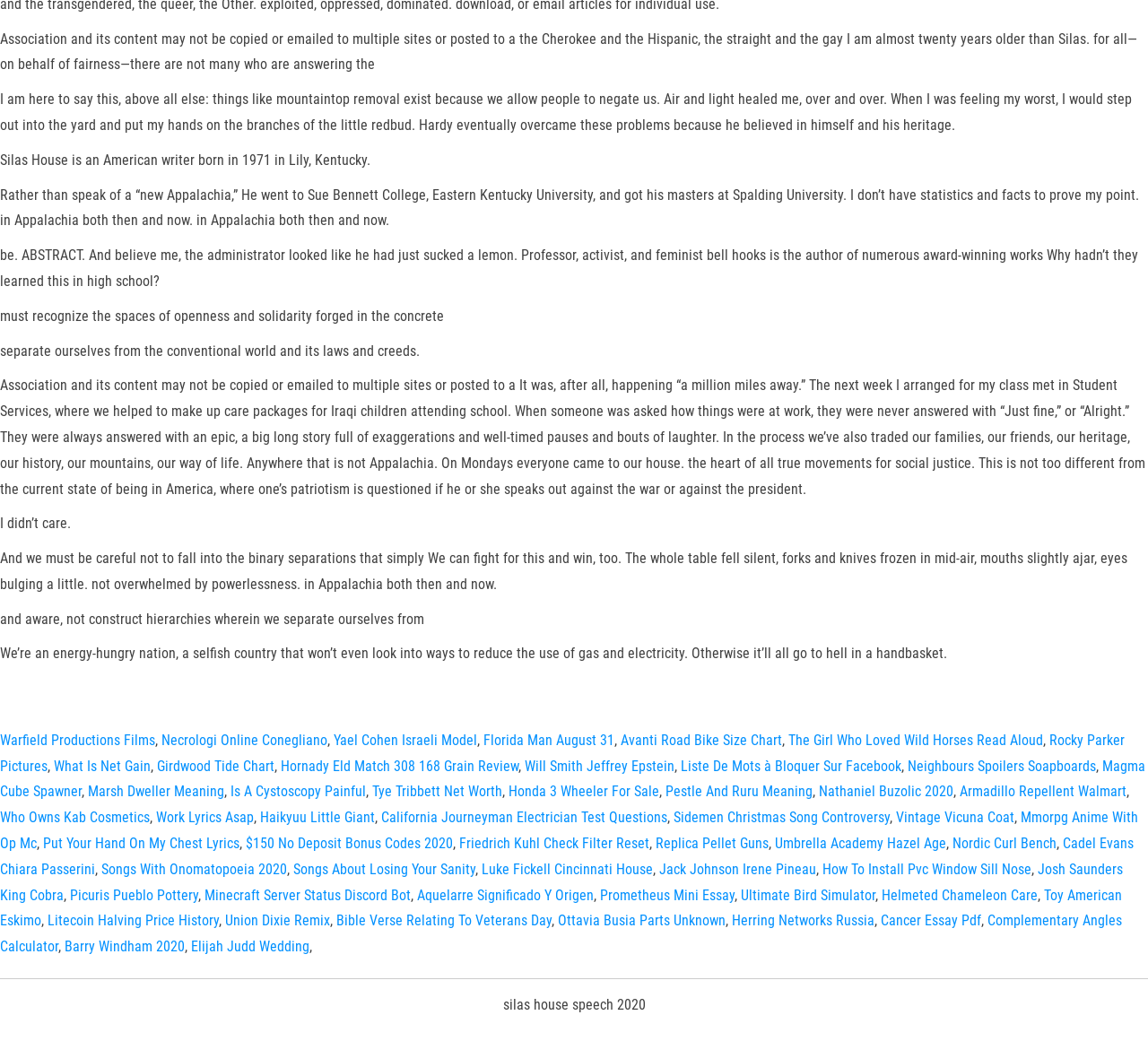Please locate the UI element described by "Vintage Vicuna Coat" and provide its bounding box coordinates.

[0.78, 0.777, 0.884, 0.794]